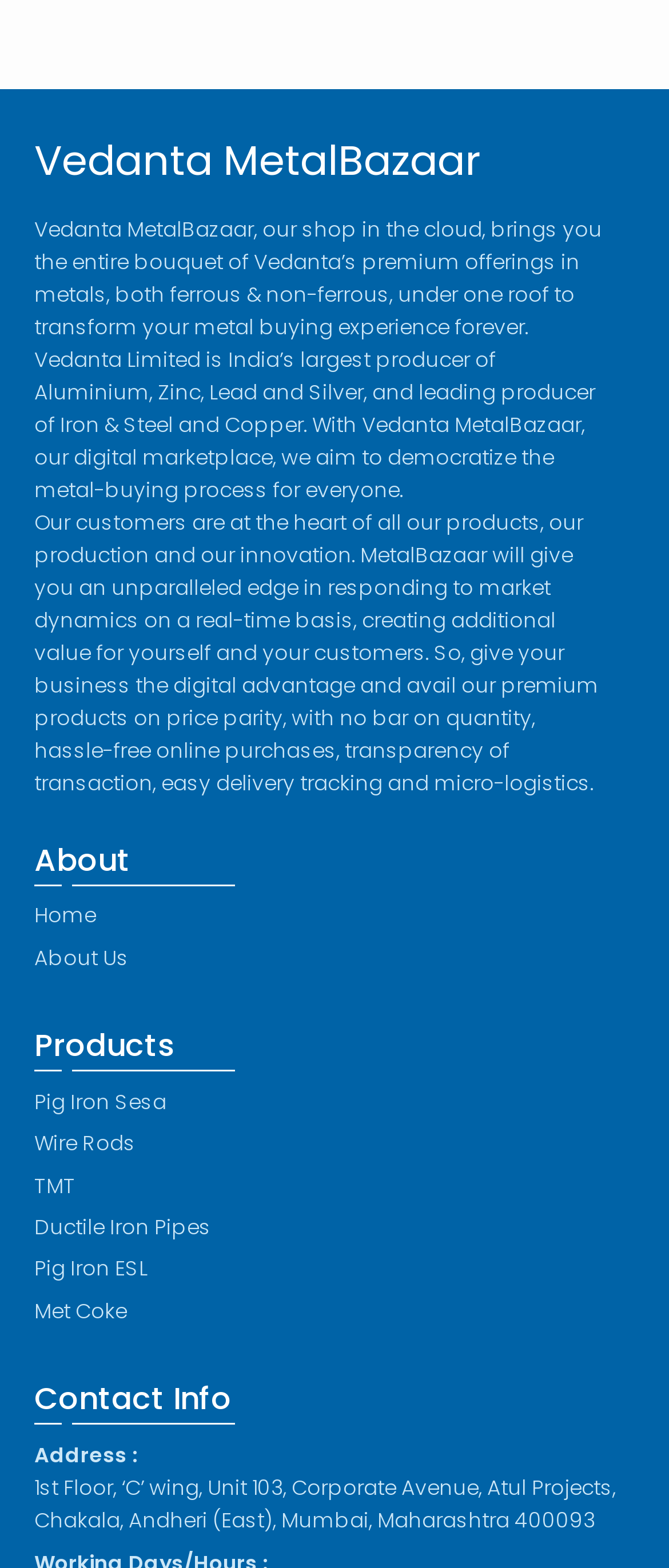Find the bounding box coordinates of the element I should click to carry out the following instruction: "check Contact Info".

[0.051, 0.879, 0.949, 0.906]